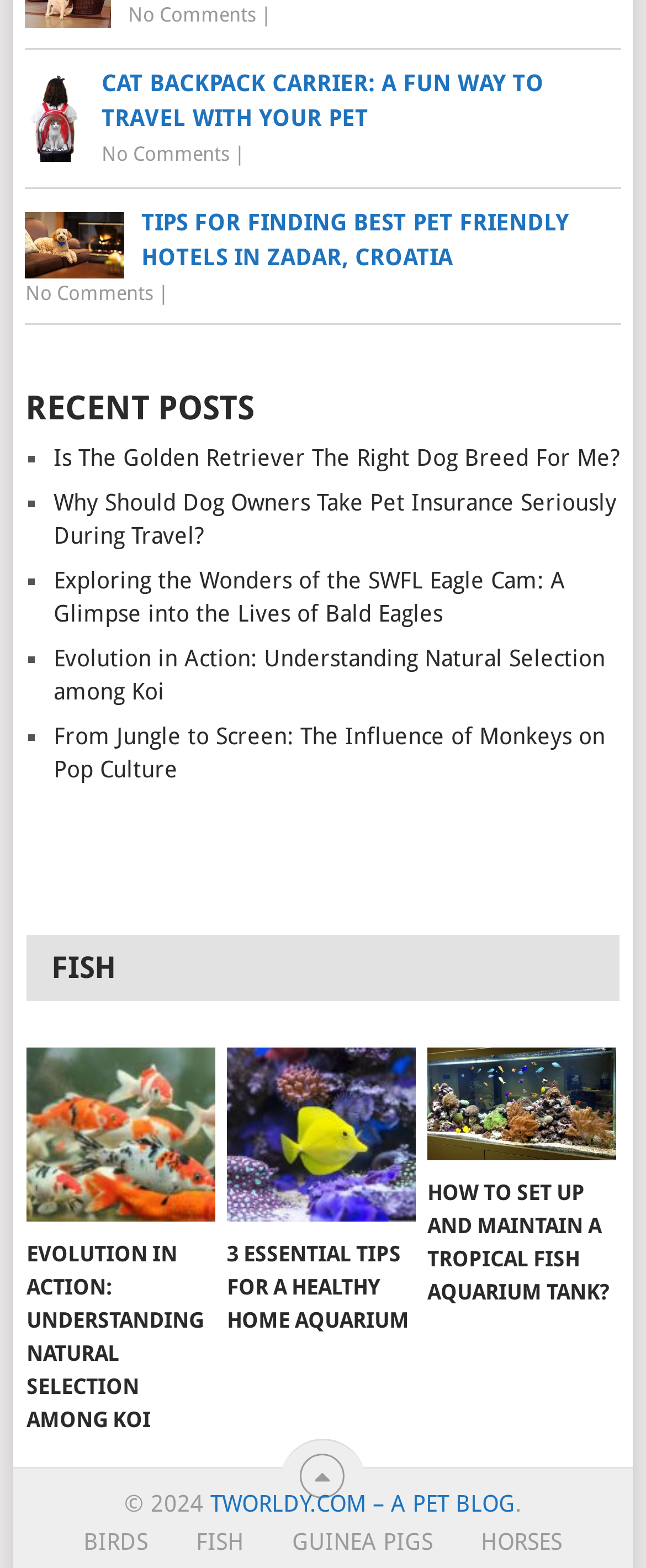Please mark the bounding box coordinates of the area that should be clicked to carry out the instruction: "Read the 'RECENT POSTS' section".

[0.039, 0.249, 0.961, 0.27]